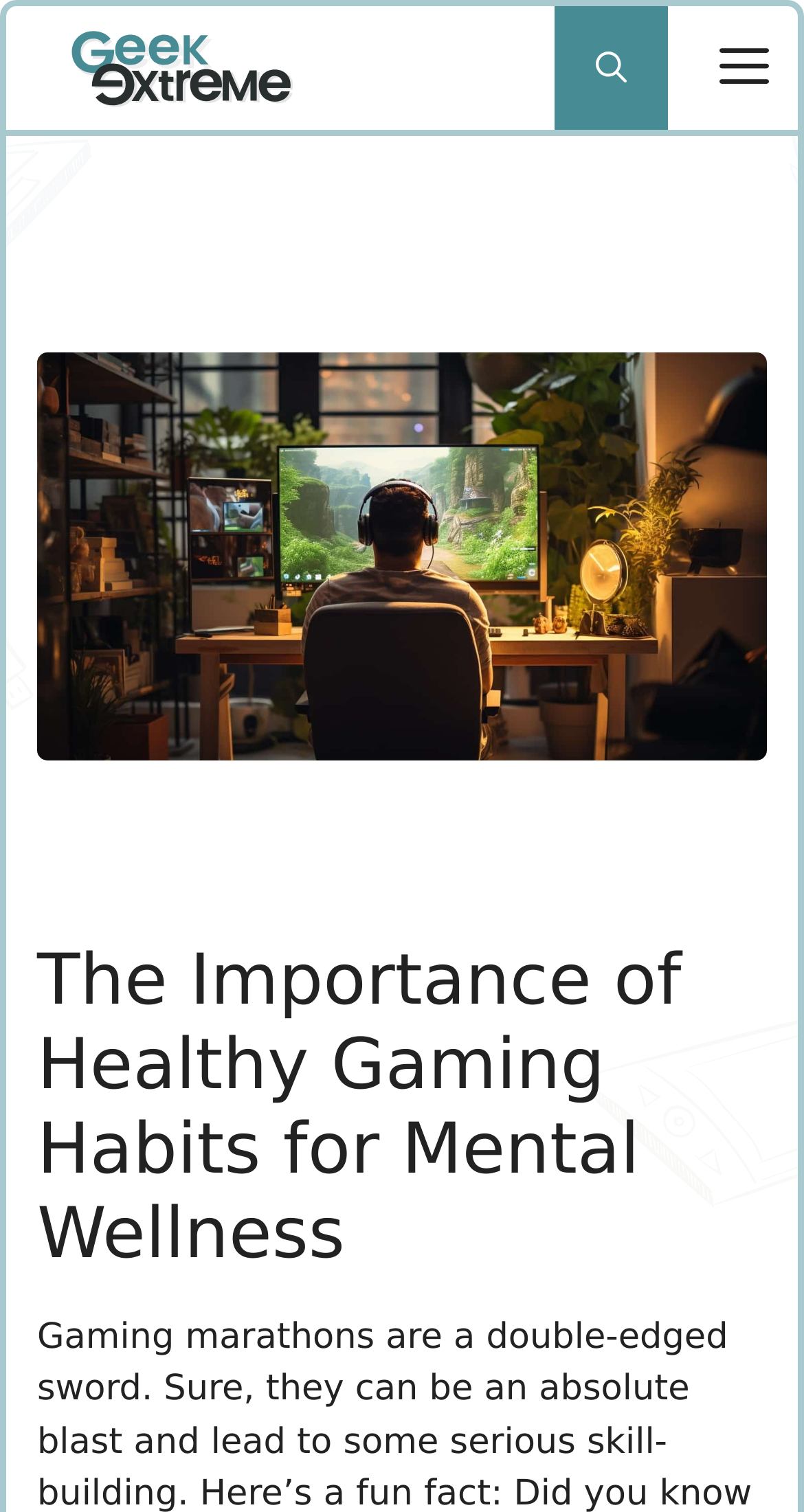What is the purpose of the button at the top right corner?
Please ensure your answer to the question is detailed and covers all necessary aspects.

The button at the top right corner has a description 'mobile-menu', which suggests that its purpose is to open a mobile menu, likely to provide navigation options for mobile devices.